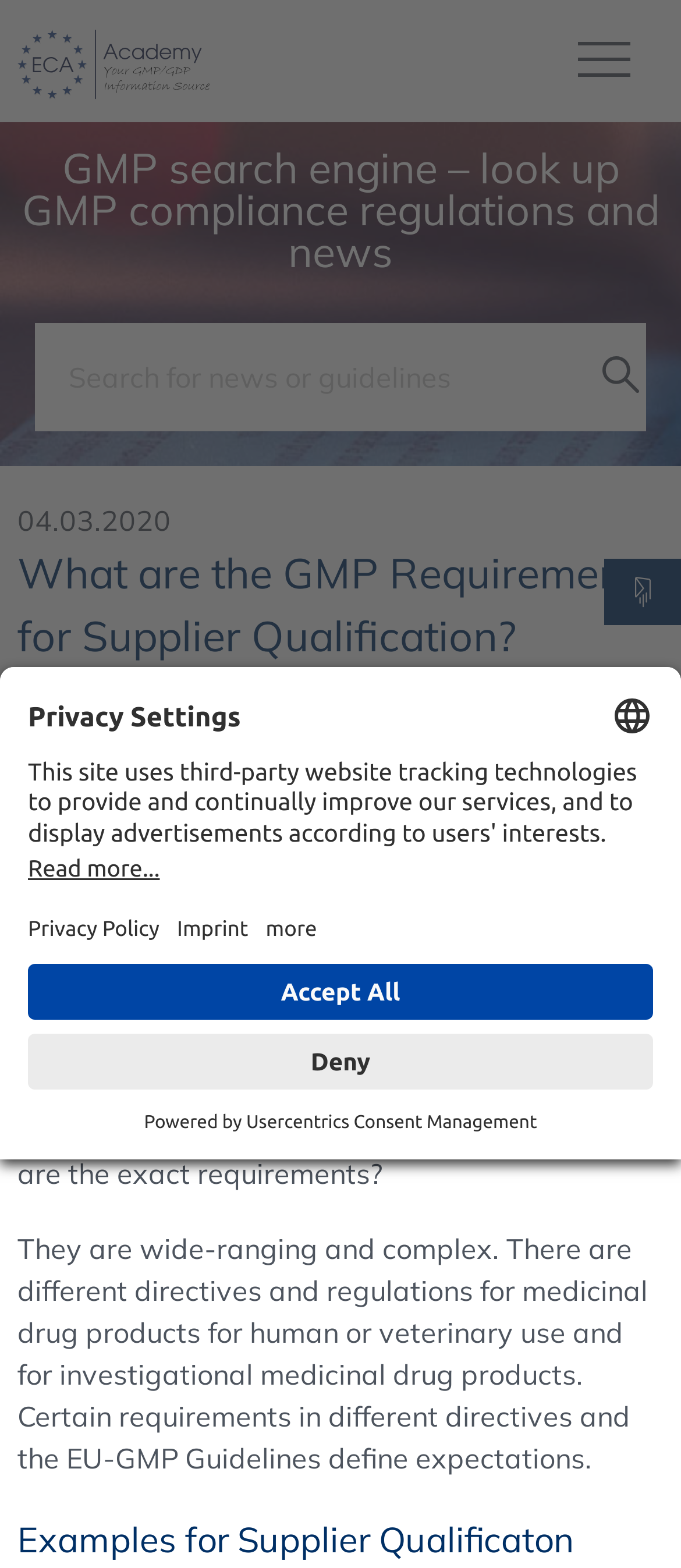Identify the bounding box of the UI element that matches this description: "title="ECA Academy - ECA Academy"".

[0.026, 0.0, 0.308, 0.078]